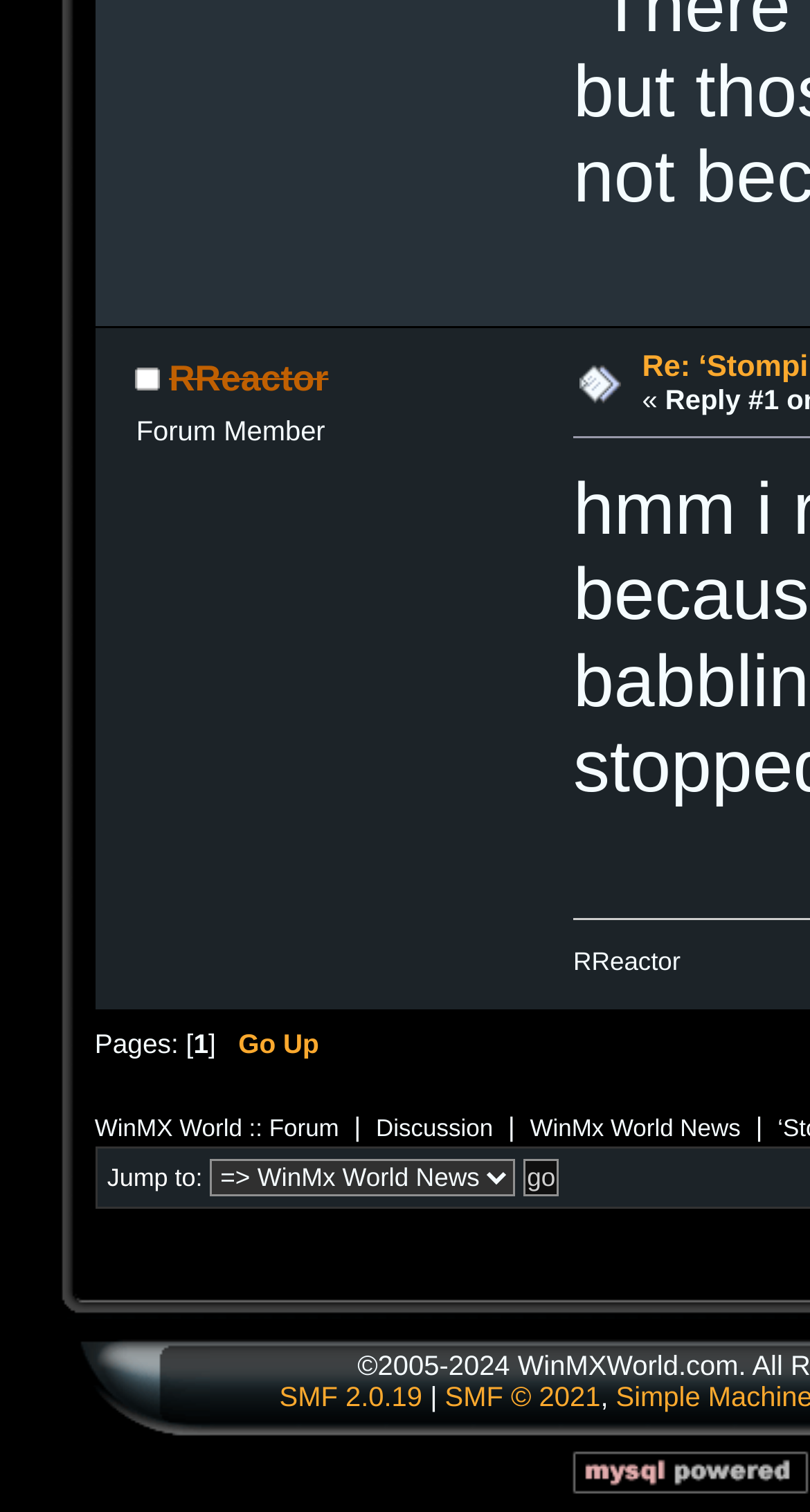Find the bounding box coordinates of the element to click in order to complete this instruction: "Go to 'WinMX World :: Forum'". The bounding box coordinates must be four float numbers between 0 and 1, denoted as [left, top, right, bottom].

[0.117, 0.737, 0.419, 0.755]